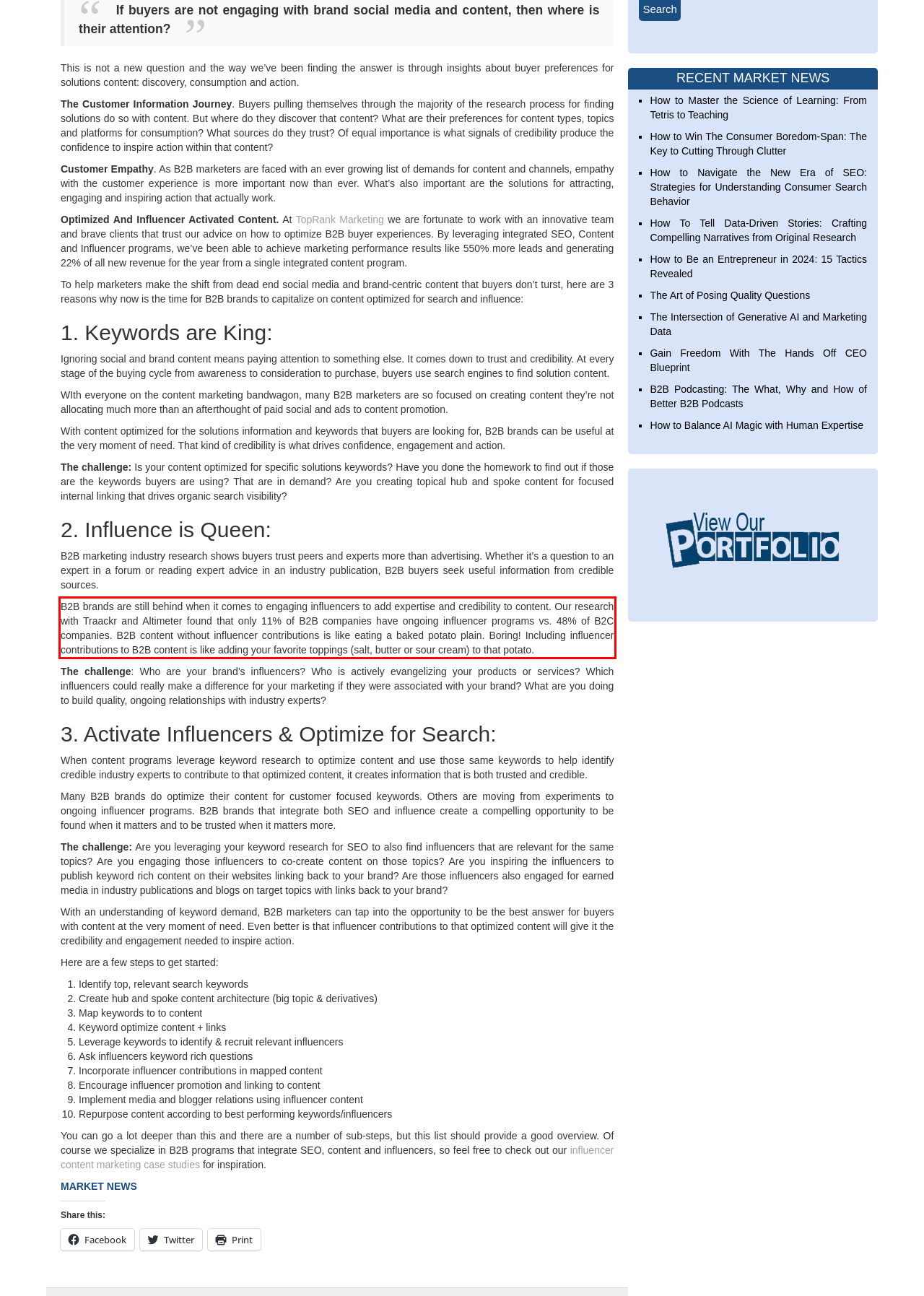You have a screenshot of a webpage with a red bounding box. Identify and extract the text content located inside the red bounding box.

B2B brands are still behind when it comes to engaging influencers to add expertise and credibility to content. Our research with Traackr and Altimeter found that only 11% of B2B companies have ongoing influencer programs vs. 48% of B2C companies. B2B content without influencer contributions is like eating a baked potato plain. Boring! Including influencer contributions to B2B content is like adding your favorite toppings (salt, butter or sour cream) to that potato.